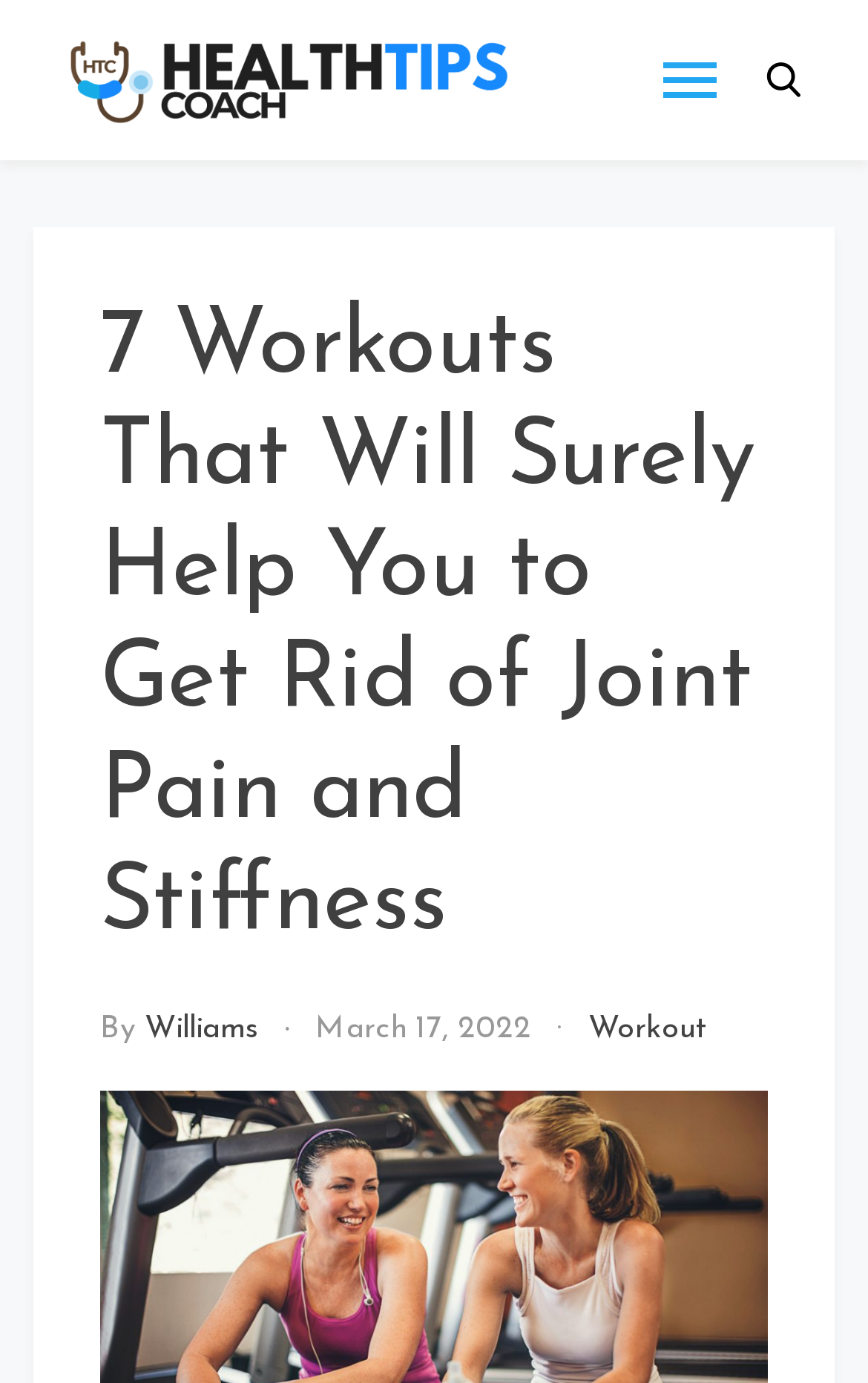Describe the webpage in detail, including text, images, and layout.

The webpage appears to be a health and wellness article focused on joint pain relief. At the top left, there is a link and an image with the text "Health Tips Coach", which seems to be the website's logo or branding. 

To the right of the logo, there is a heading with the same text "Health Tips Coach". Below this heading, there is a static text that reads "Get tips with us". 

On the top right, there are two buttons, one with no text and the other with the text "Search". Both buttons have an image associated with them. 

The main content of the webpage is a header section that takes up most of the page. It has a heading that reads "7 Workouts That Will Surely Help You to Get Rid of Joint Pain and Stiffness", which is the title of the article. Below the title, there is a byline that reads "By Williams" and a publication date of "March 17, 2022". There is also a link to a category or tag labeled "Workout".